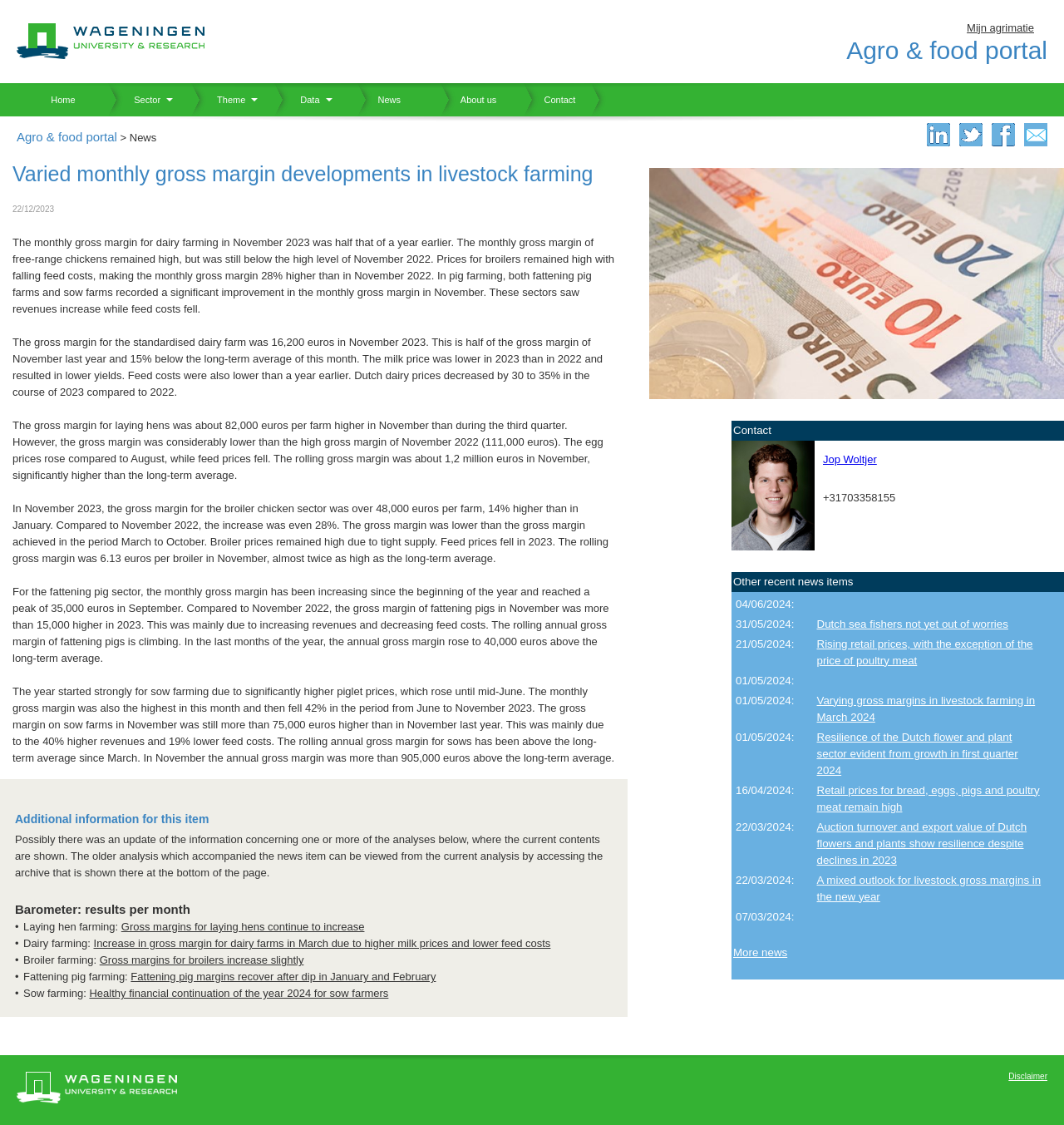Determine the main text heading of the webpage and provide its content.

Agro & food portal